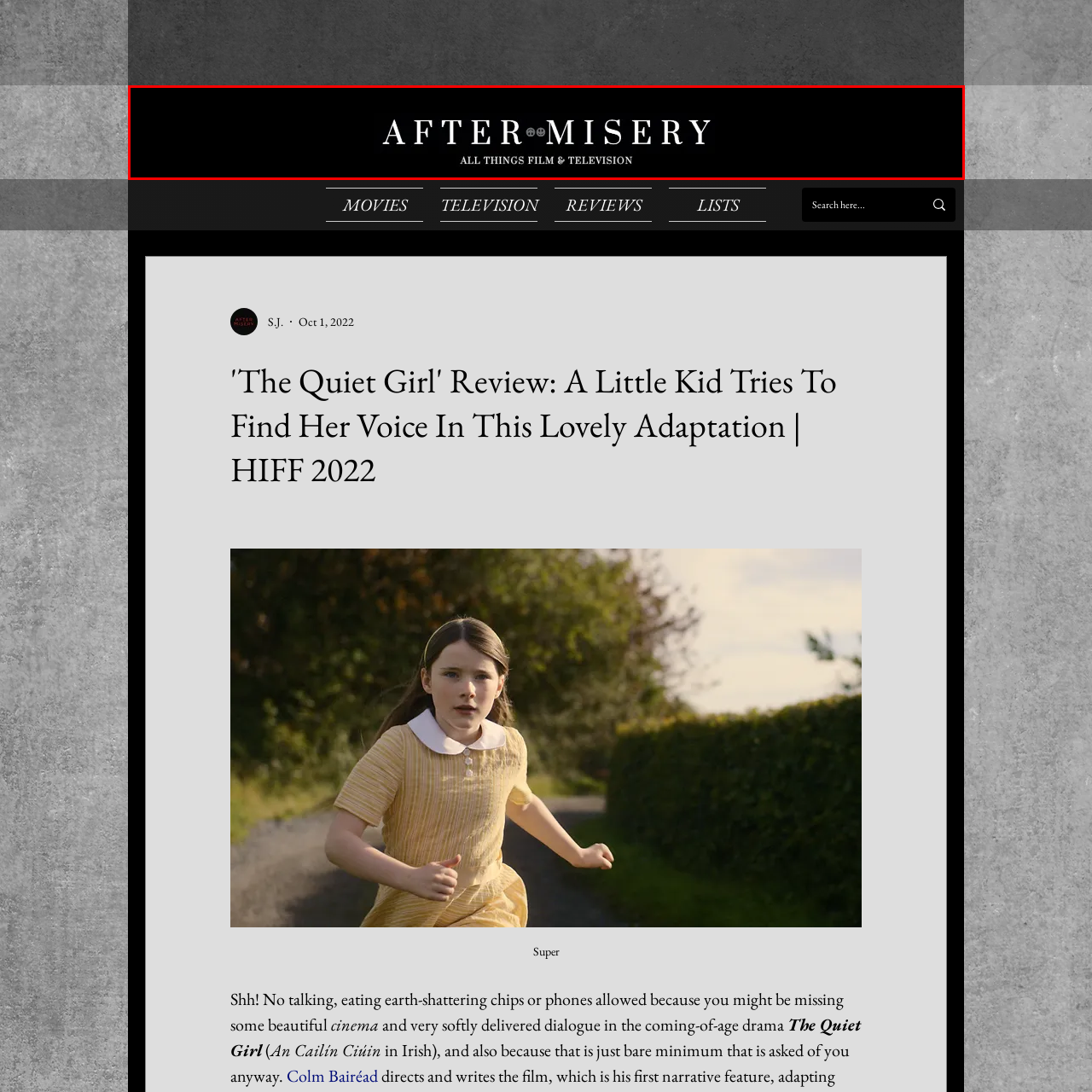What is the focus of the 'After Misery' platform?
Observe the image enclosed by the red boundary and respond with a one-word or short-phrase answer.

Film and television